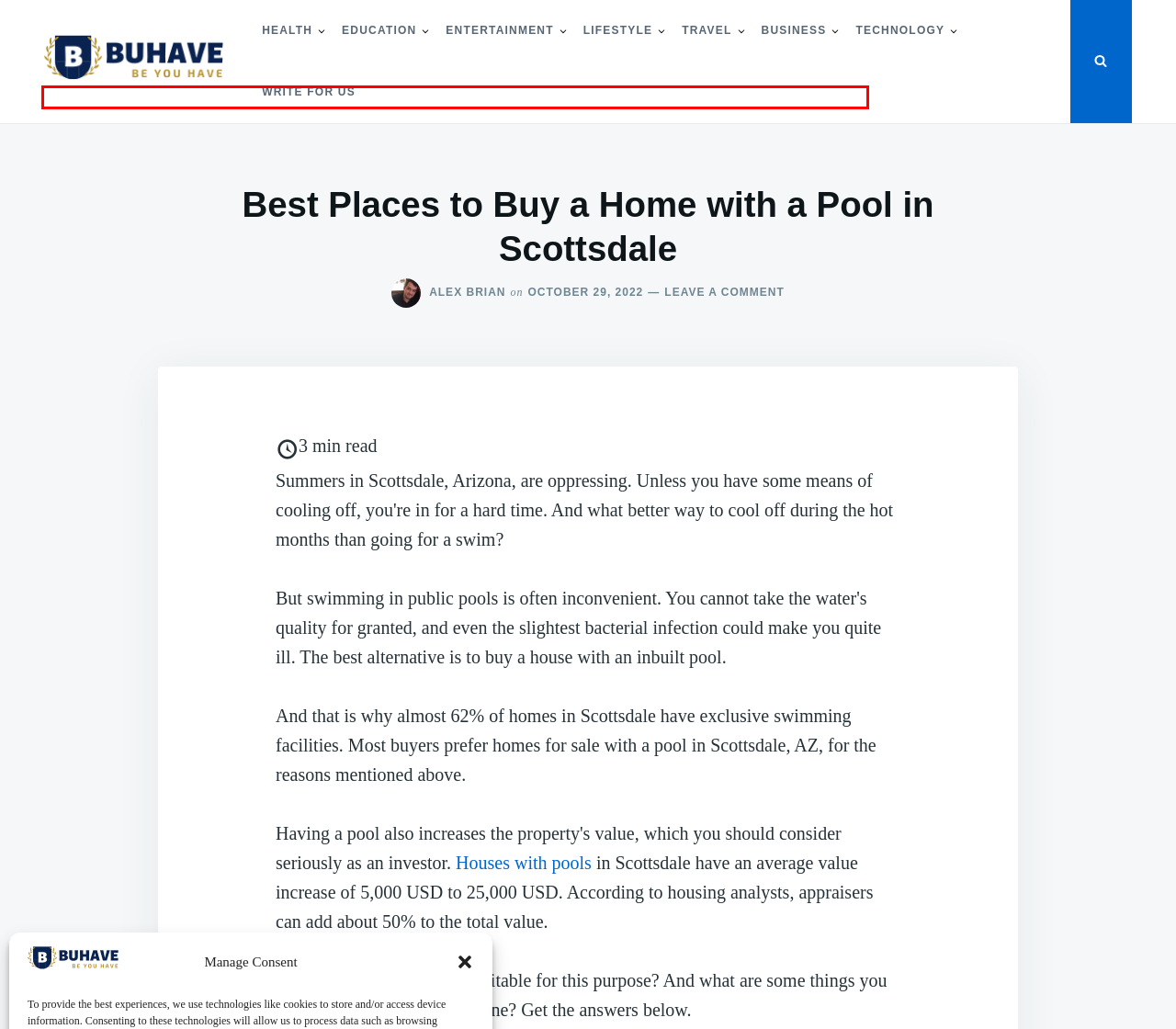Given a screenshot of a webpage, identify the red bounding box and perform OCR to recognize the text within that box.

Buhave.com is an informational blog for everyone. Learn about Health, Education, Lifestyle, Travel, Positive Words, Baby Names, and social research topics.